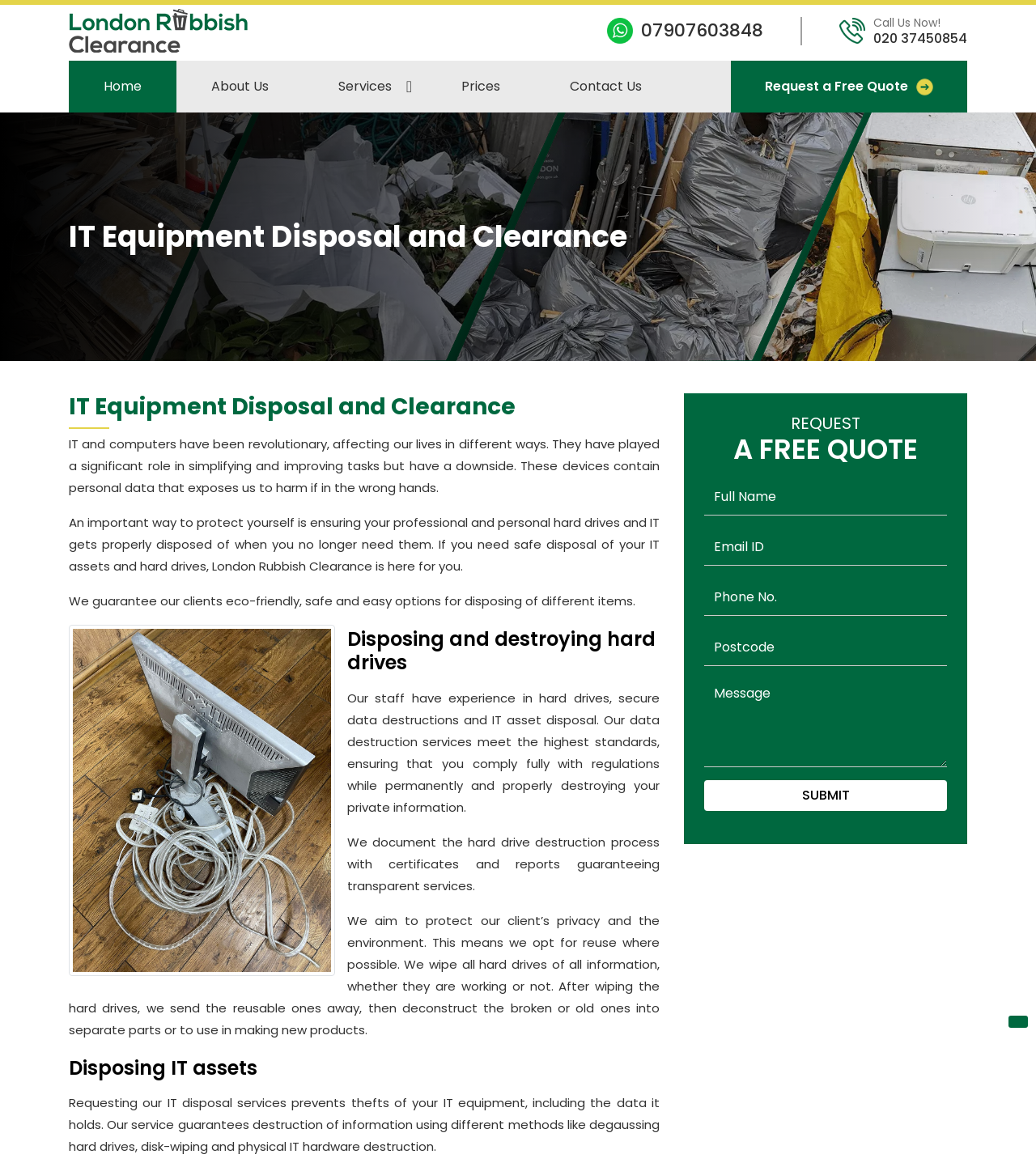Pinpoint the bounding box coordinates of the element that must be clicked to accomplish the following instruction: "Call the phone number". The coordinates should be in the format of four float numbers between 0 and 1, i.e., [left, top, right, bottom].

[0.843, 0.025, 0.934, 0.041]